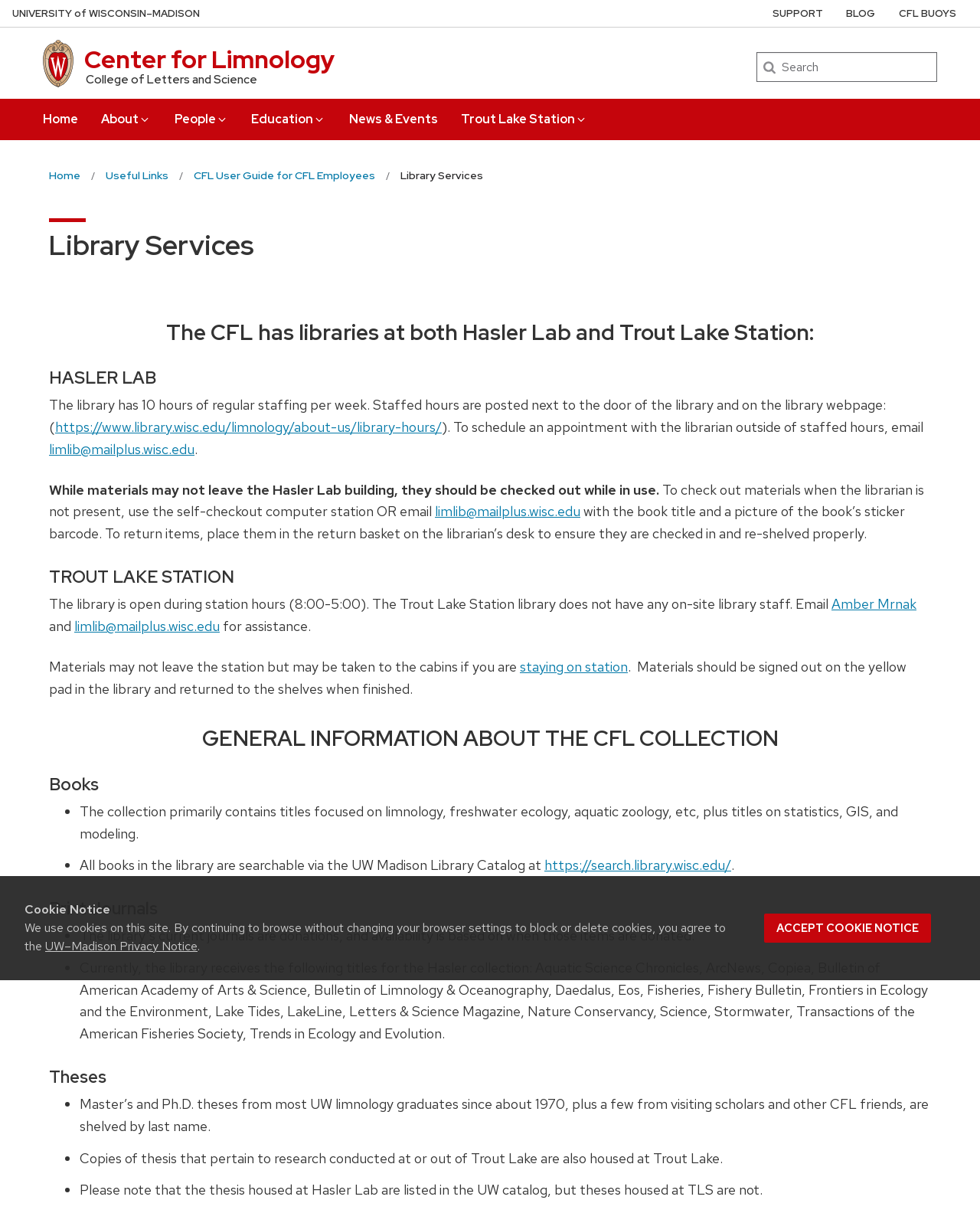Please specify the bounding box coordinates of the region to click in order to perform the following instruction: "Check the library hours".

[0.056, 0.345, 0.451, 0.359]